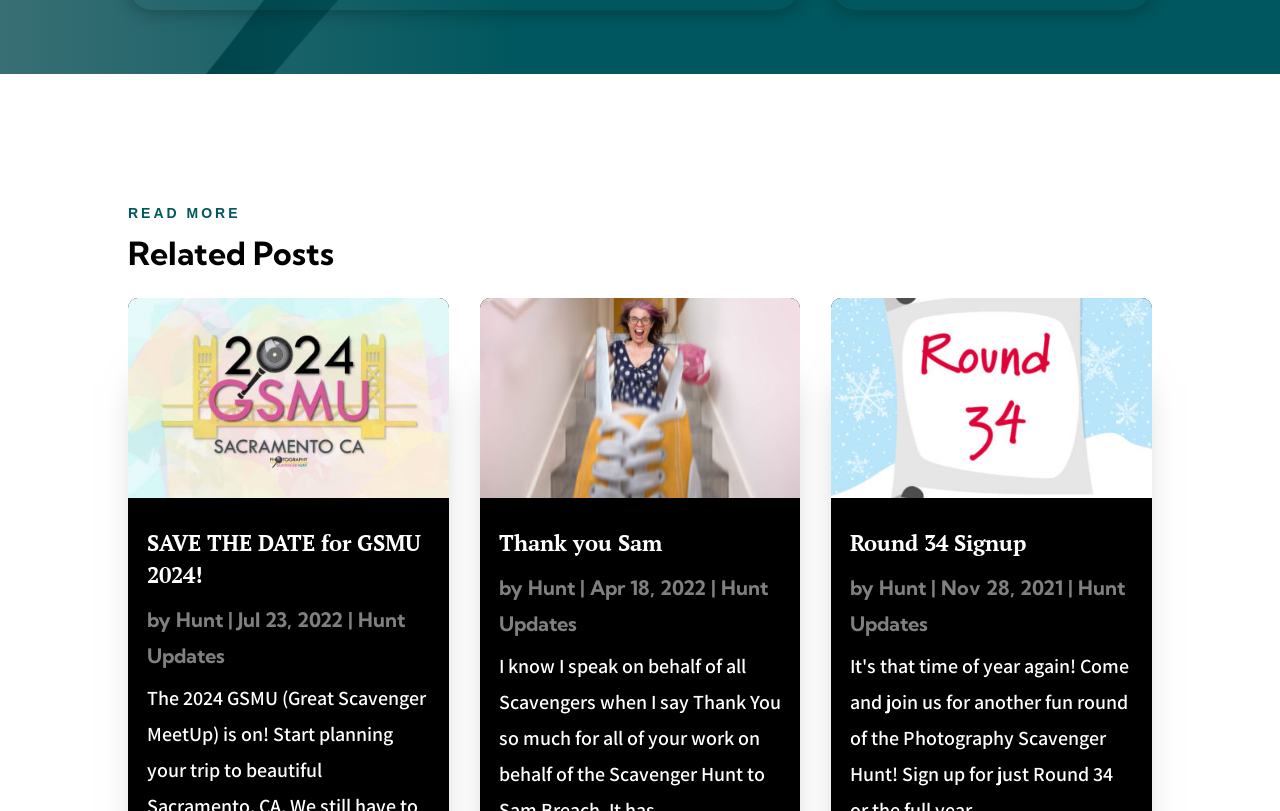Using a single word or phrase, answer the following question: 
What is the date of the post 'Round 34 Signup'?

Nov 28, 2021